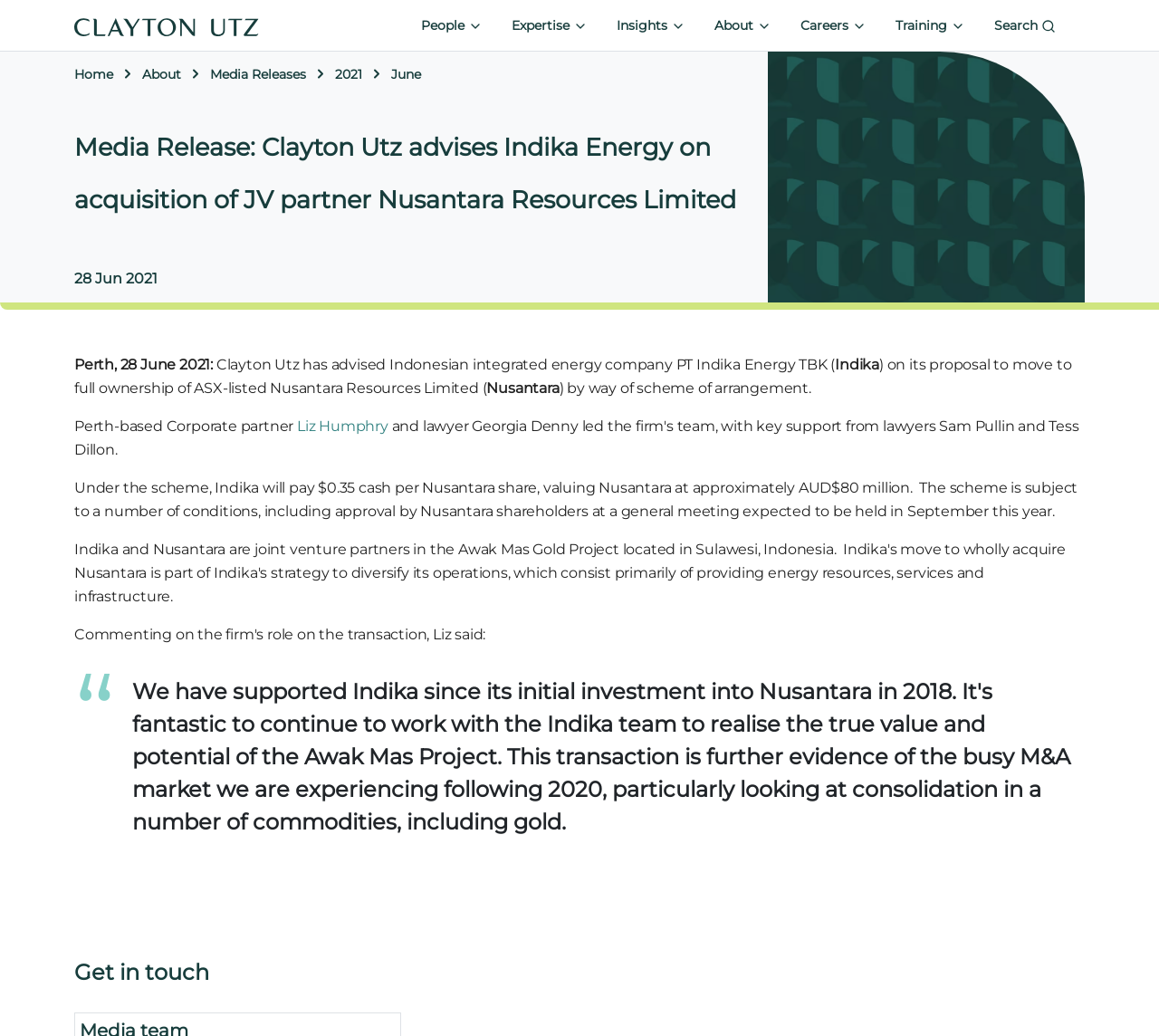What is the name of the company advised by Clayton Utz?
From the details in the image, provide a complete and detailed answer to the question.

The webpage mentions that Clayton Utz has advised Indonesian integrated energy company PT Indika Energy TBK (Indika) on its proposal to move to full ownership of ASX-listed Nusantara Resources Limited.